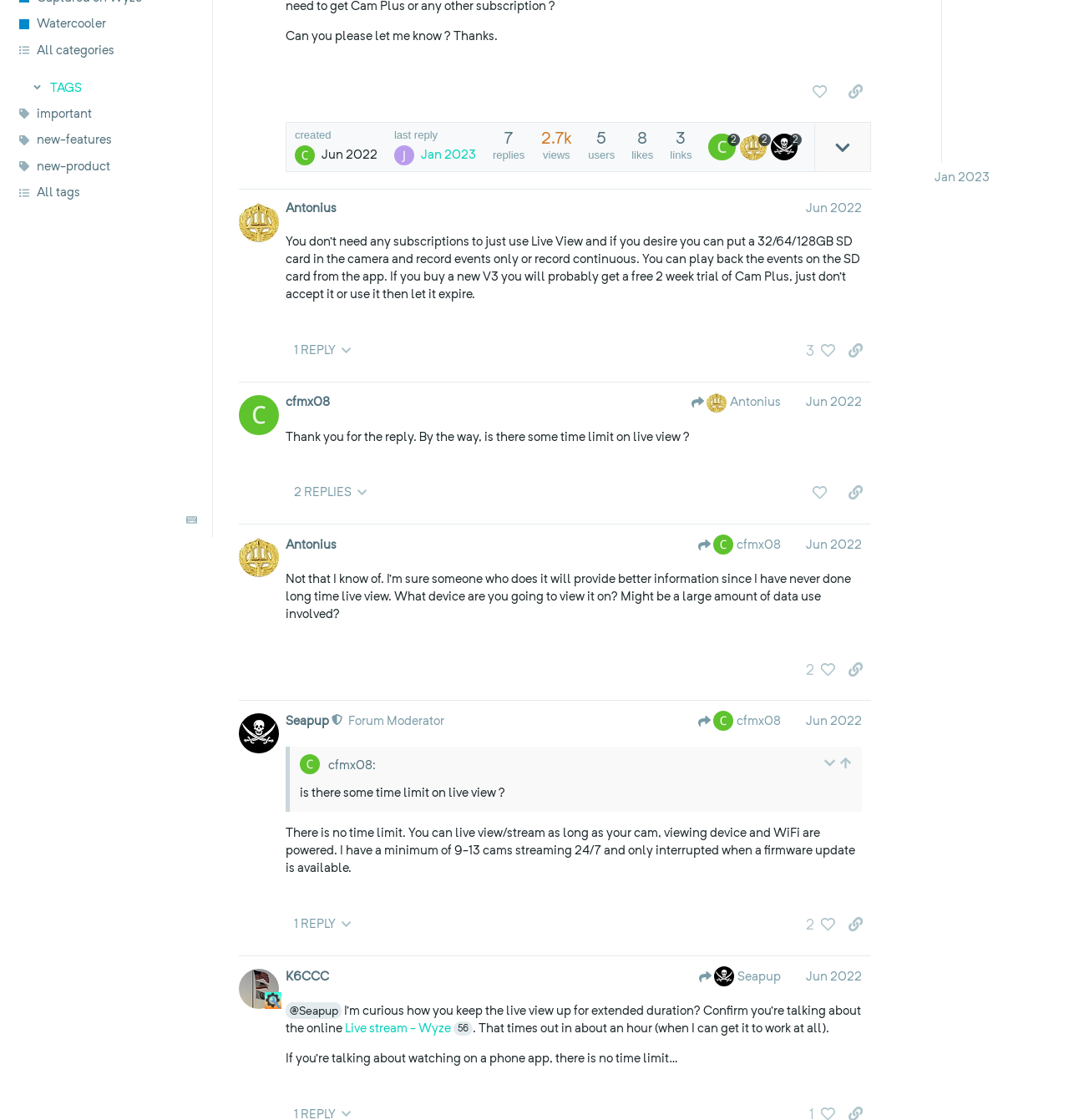From the given element description: "title="like this post"", find the bounding box for the UI element. Provide the coordinates as four float numbers between 0 and 1, in the order [left, top, right, bottom].

[0.752, 0.427, 0.781, 0.452]